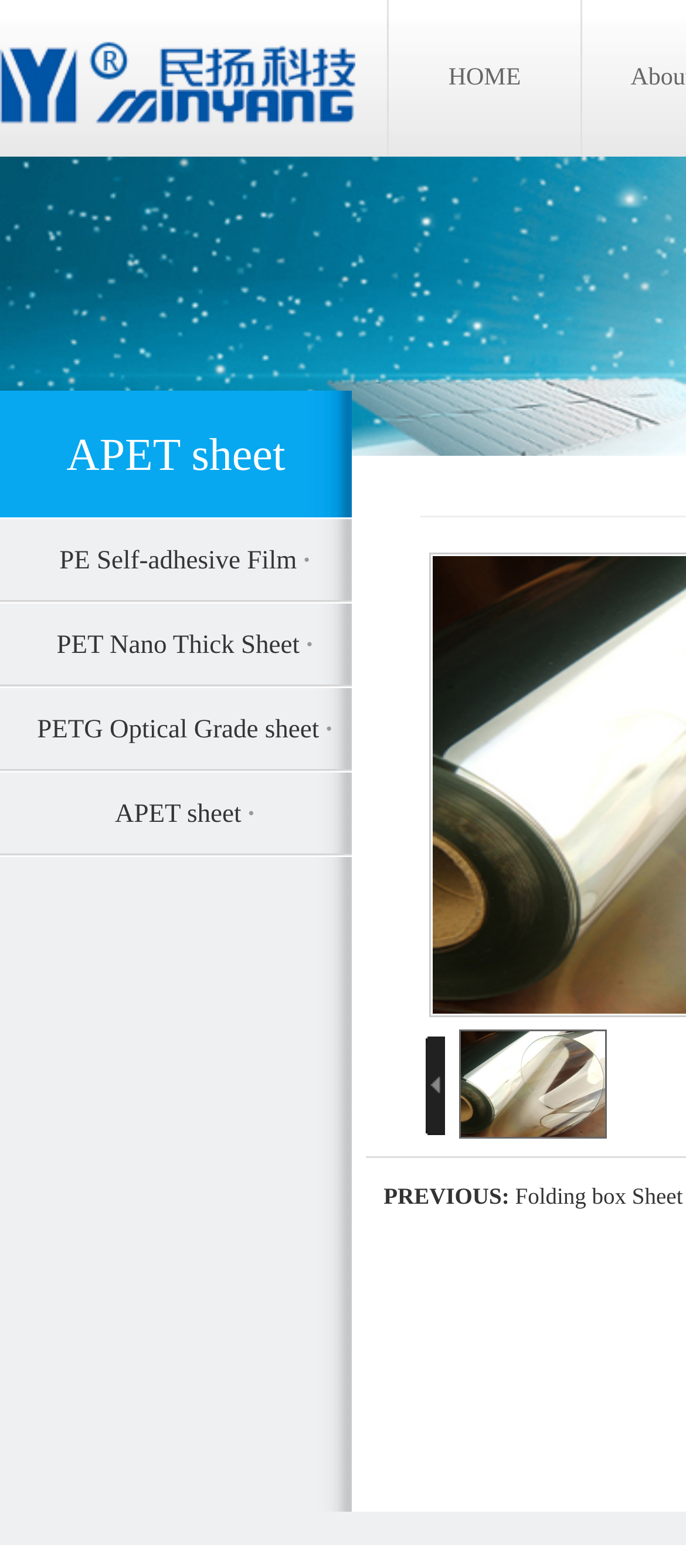Calculate the bounding box coordinates of the UI element given the description: "HOME".

[0.567, 0.0, 0.846, 0.1]